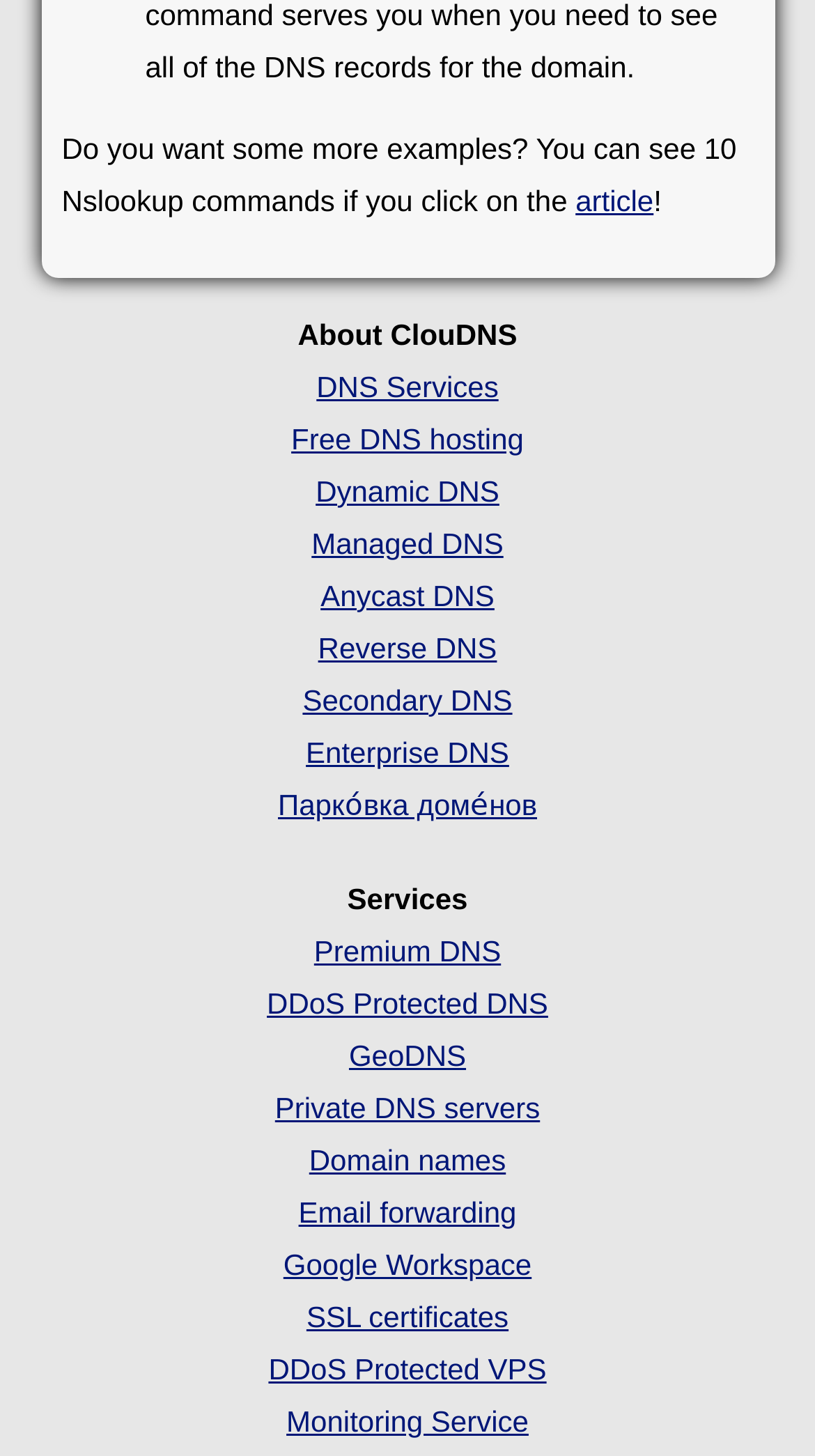Determine the bounding box coordinates for the UI element described. Format the coordinates as (top-left x, top-left y, bottom-right x, bottom-right y) and ensure all values are between 0 and 1. Element description: DDoS Protected DNS

[0.327, 0.677, 0.673, 0.7]